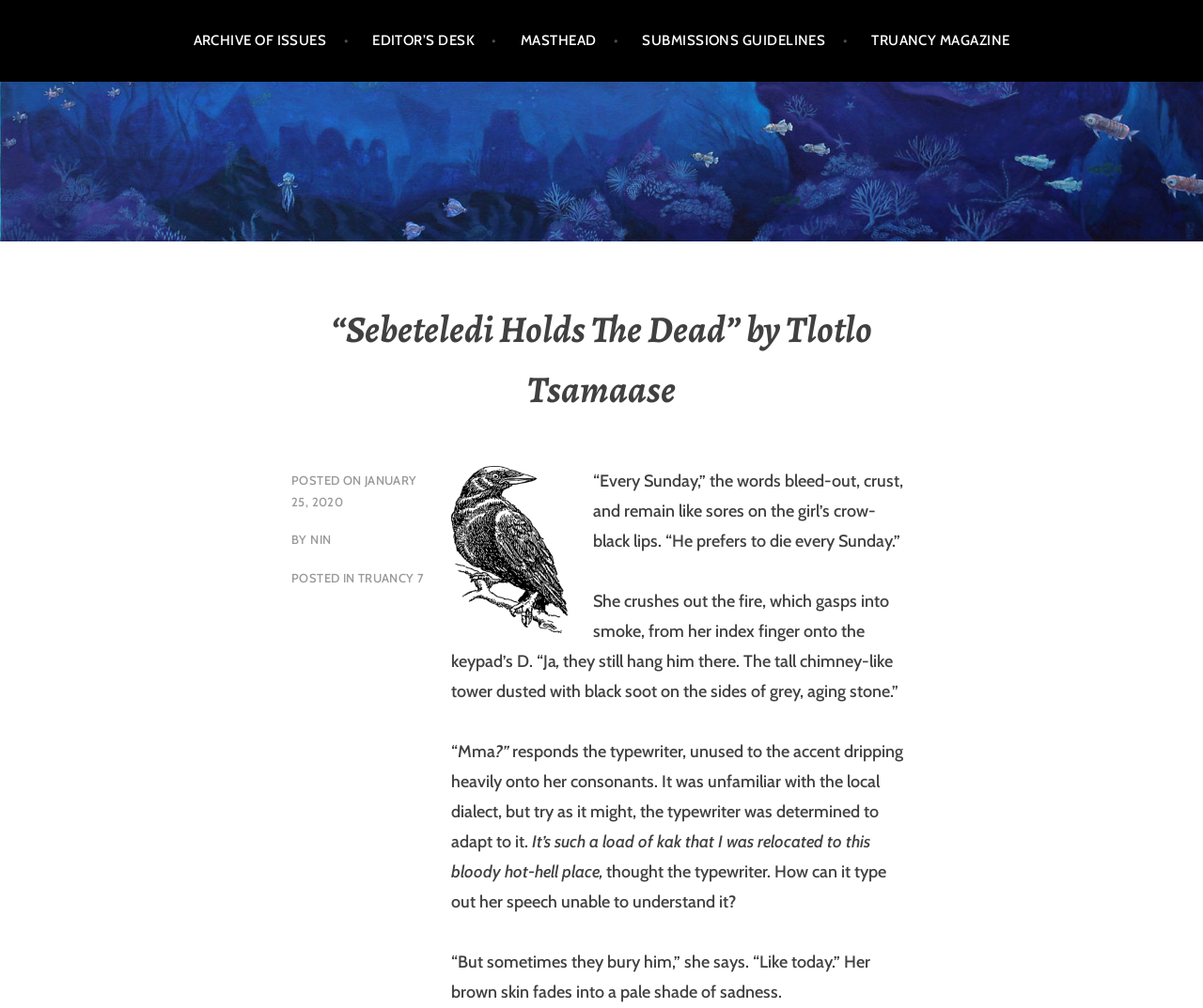Based on the element description January 25, 2020January 25, 2020, identify the bounding box coordinates for the UI element. The coordinates should be in the format (top-left x, top-left y, bottom-right x, bottom-right y) and within the 0 to 1 range.

[0.242, 0.468, 0.347, 0.505]